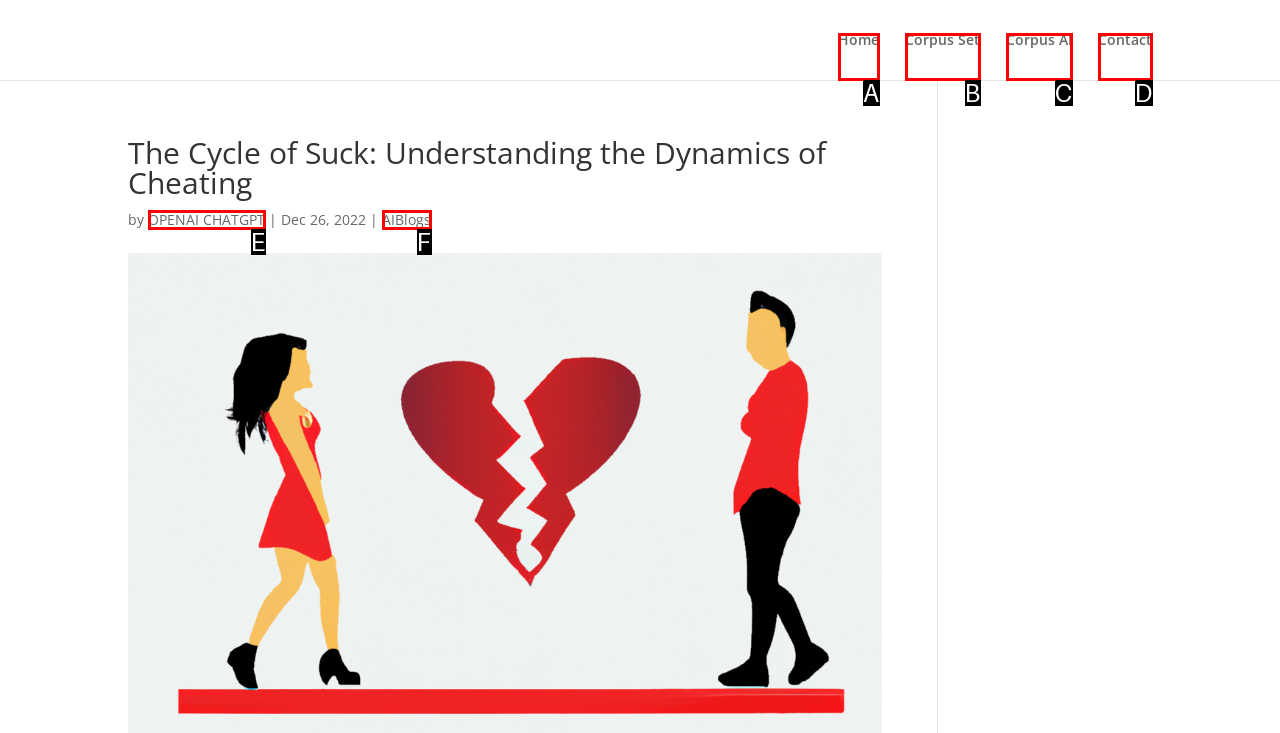Tell me which option best matches this description: Contact
Answer with the letter of the matching option directly from the given choices.

D